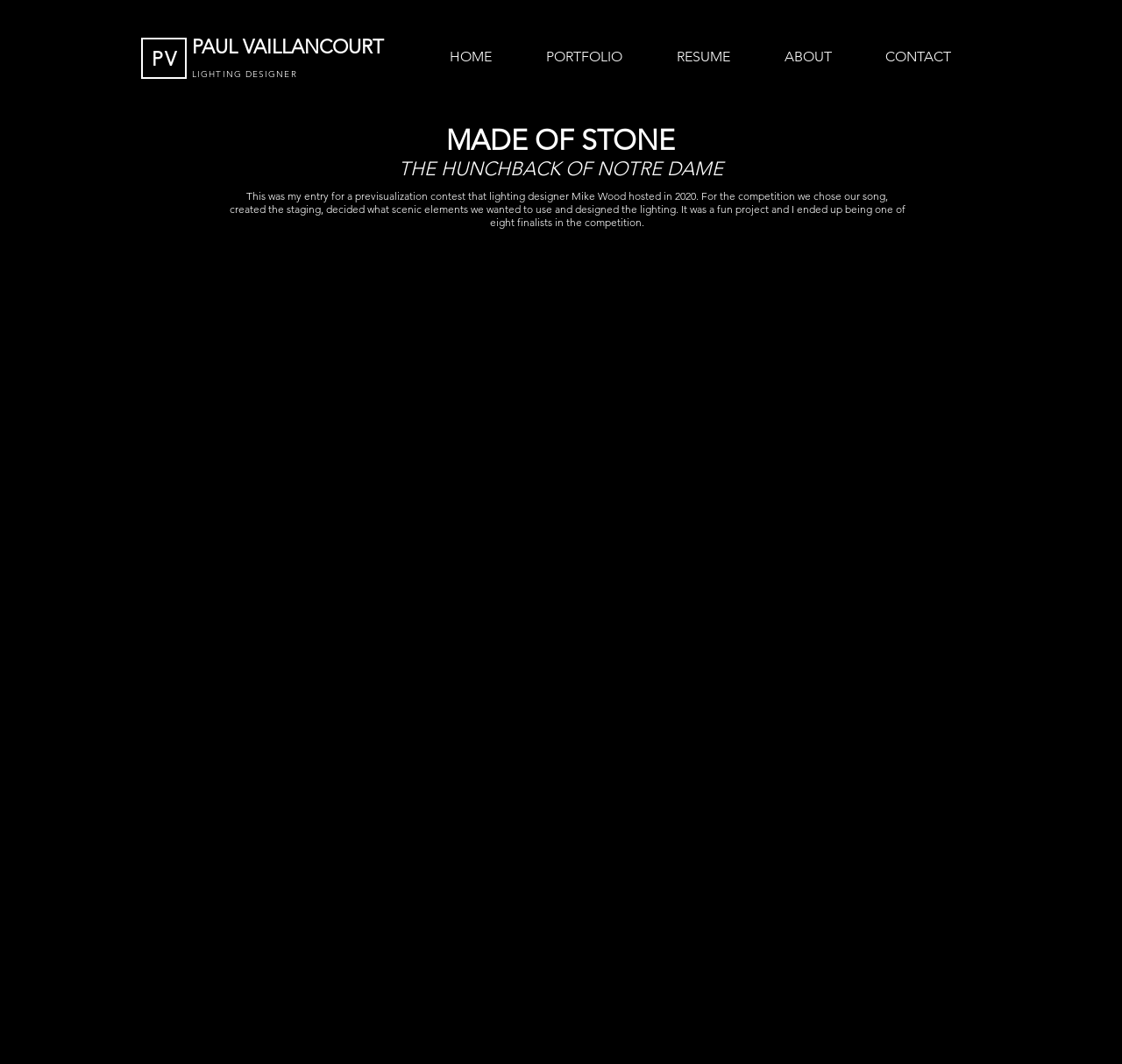Please give the bounding box coordinates of the area that should be clicked to fulfill the following instruction: "Contact the support team via 'Support@Dollysheeptee.com'". The coordinates should be in the format of four float numbers from 0 to 1, i.e., [left, top, right, bottom].

None